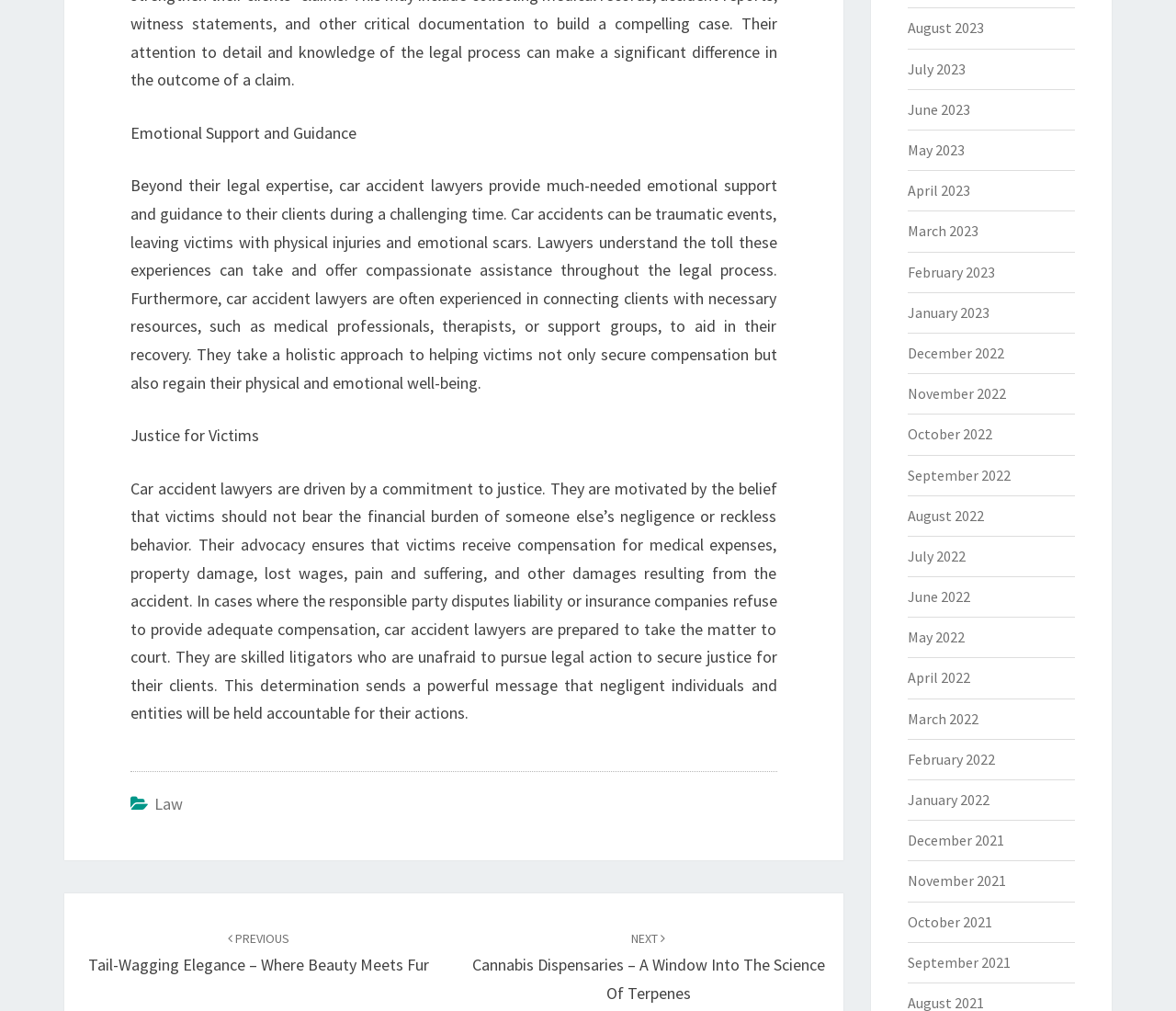Given the element description "November 2021" in the screenshot, predict the bounding box coordinates of that UI element.

[0.771, 0.862, 0.855, 0.88]